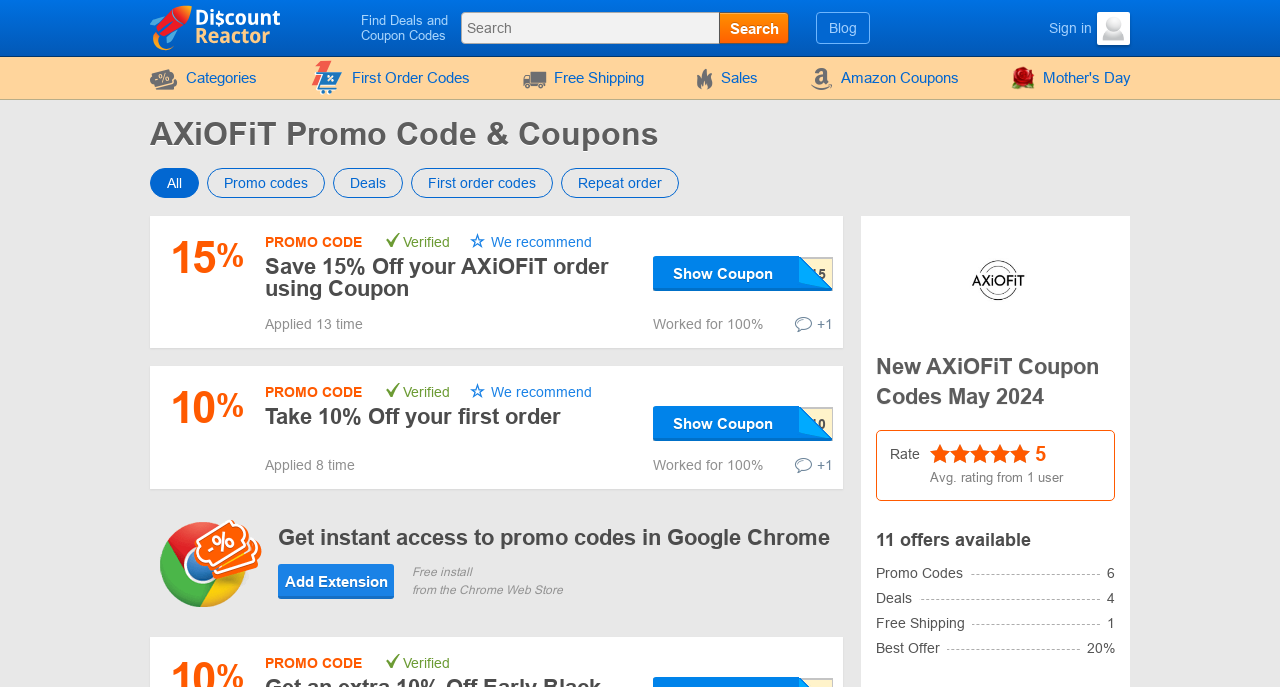How many times has the 'Save 15% Off' coupon been applied?
Please answer the question with a detailed response using the information from the screenshot.

I found the 'Save 15% Off' coupon on the webpage and noticed that it has an 'Applied 13 times' label next to it, indicating that it has been applied 13 times.